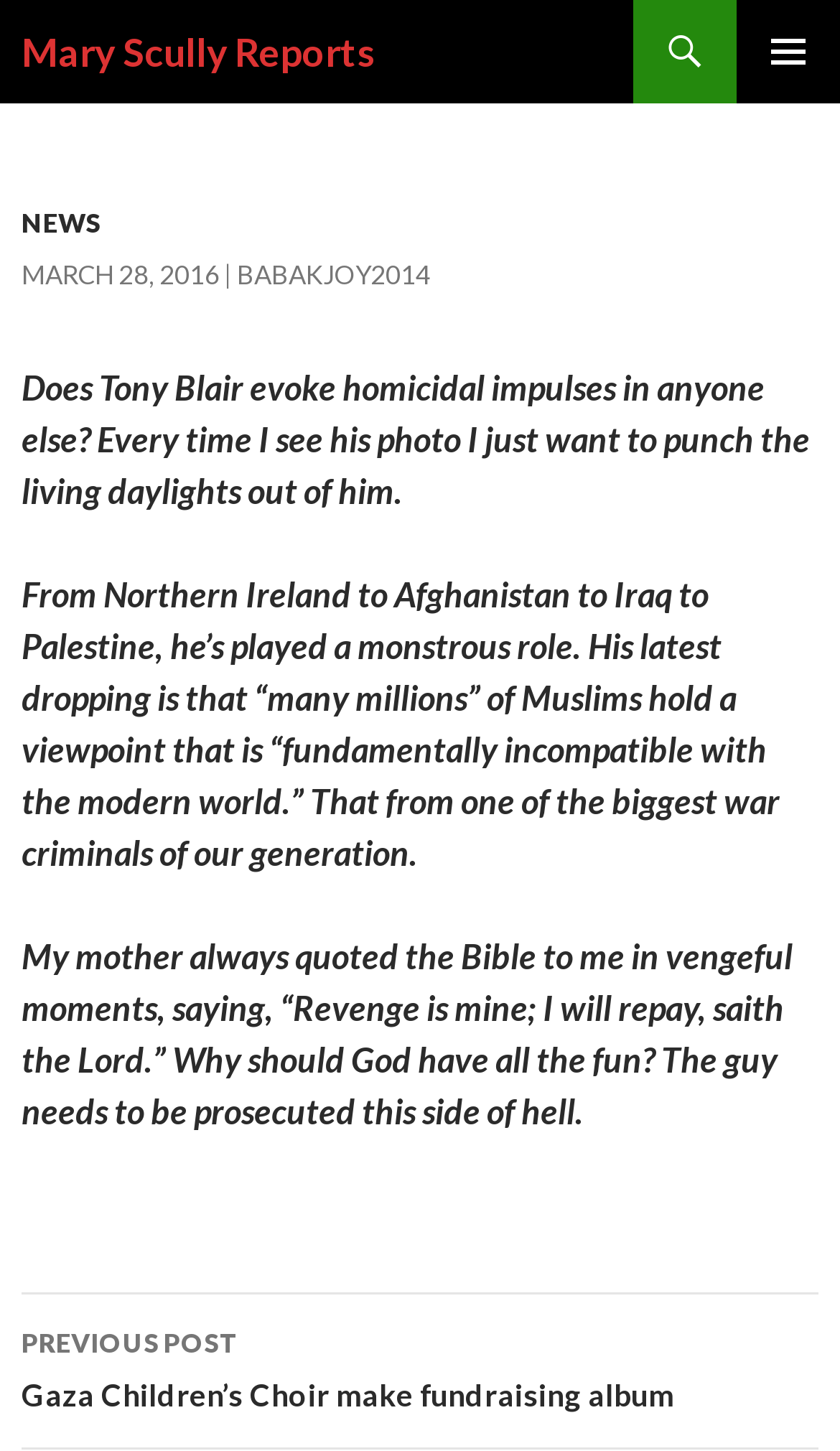Identify the bounding box of the UI component described as: "Primary Menu".

[0.877, 0.0, 1.0, 0.071]